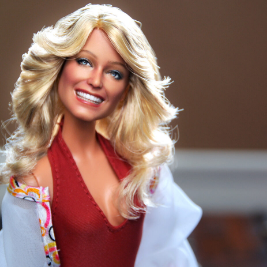What is the dominant color of the doll's outfit?
Refer to the image and give a detailed answer to the question.

According to the caption, the doll is 'dressed in a vibrant red outfit', which suggests that the dominant color of the doll's outfit is red.